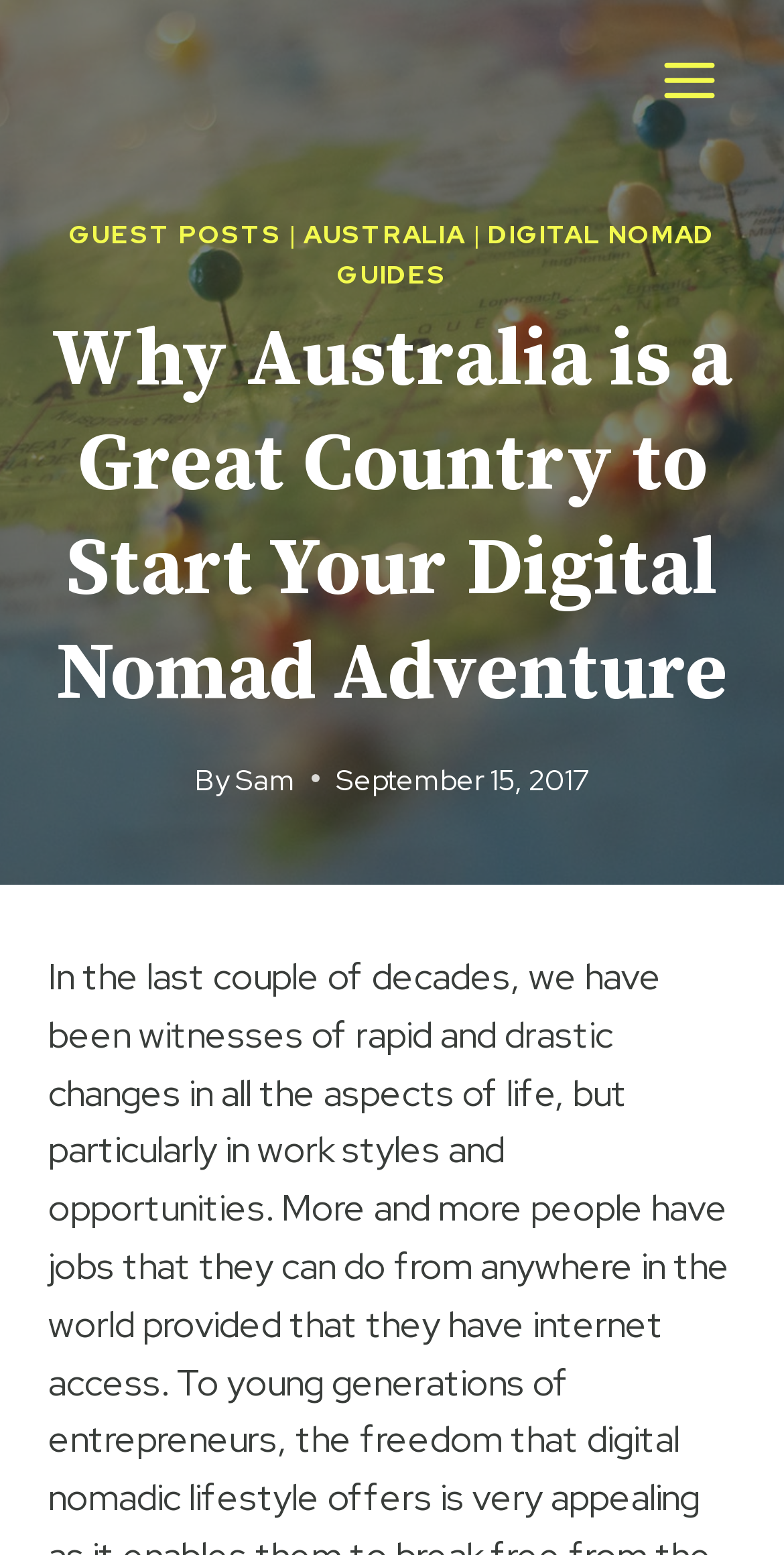Offer an extensive depiction of the webpage and its key elements.

The webpage is about digital nomadism in Australia, with a focus on why it's a great country to start a digital nomad adventure. At the top right corner, there is a button to open a menu. Below it, there is a header section with several links, including "GUEST POSTS", "AUSTRALIA", and "DIGITAL NOMAD GUIDES". 

The main content of the webpage is a guest post by David Webb, a Sydney-based business consultant, as indicated by the meta description. The title of the post is "Why Australia is a Great Country to Start Your Digital Nomad Adventure". Below the title, there is a byline indicating that the post is written by Sam, and the post date is September 15, 2017.